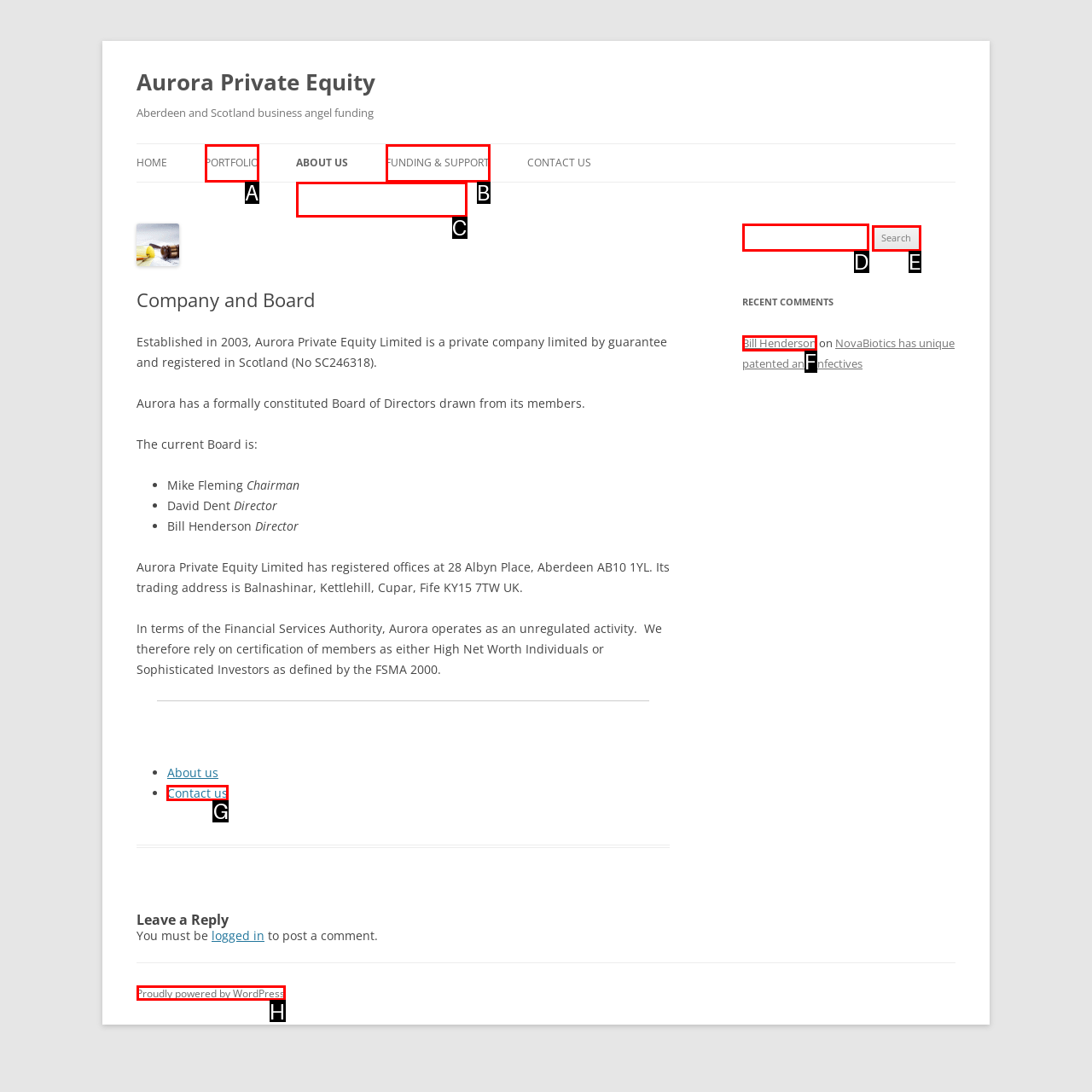Determine which HTML element should be clicked for this task: Click Contact us
Provide the option's letter from the available choices.

G